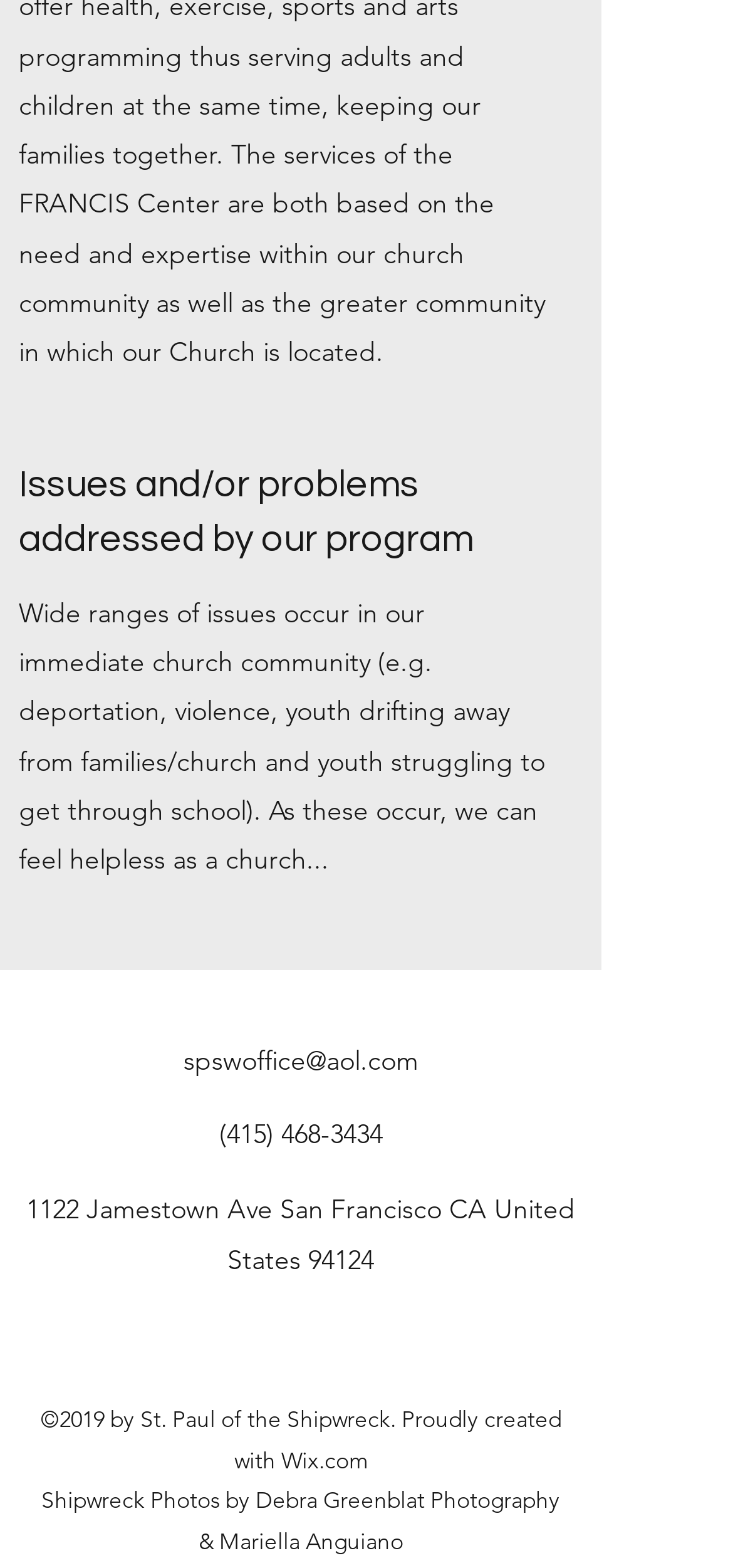Provide a brief response to the question using a single word or phrase: 
What is the main issue addressed by the program?

Church community issues